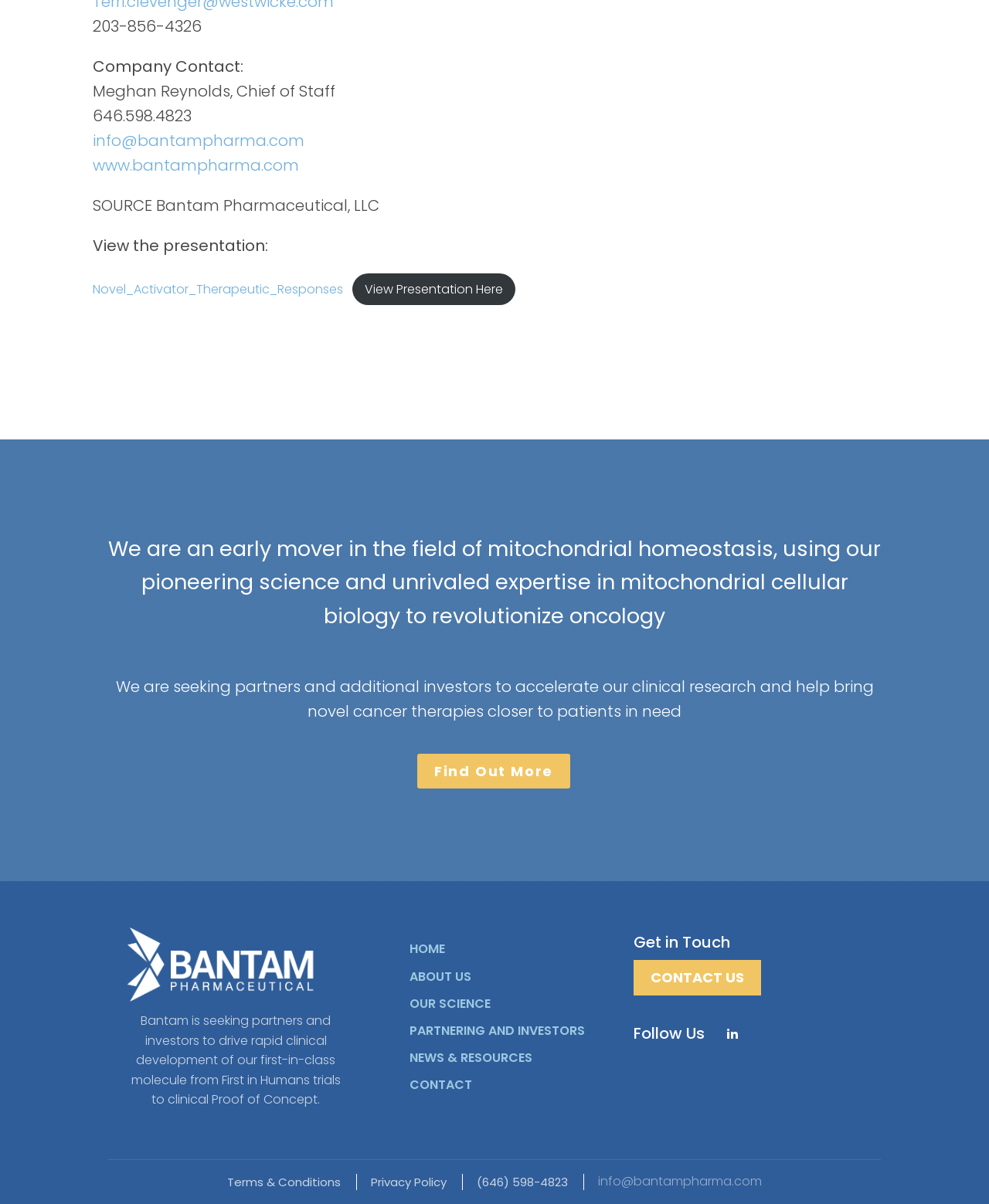Bounding box coordinates are specified in the format (top-left x, top-left y, bottom-right x, bottom-right y). All values are floating point numbers bounded between 0 and 1. Please provide the bounding box coordinate of the region this sentence describes: About Us

[0.414, 0.8, 0.591, 0.822]